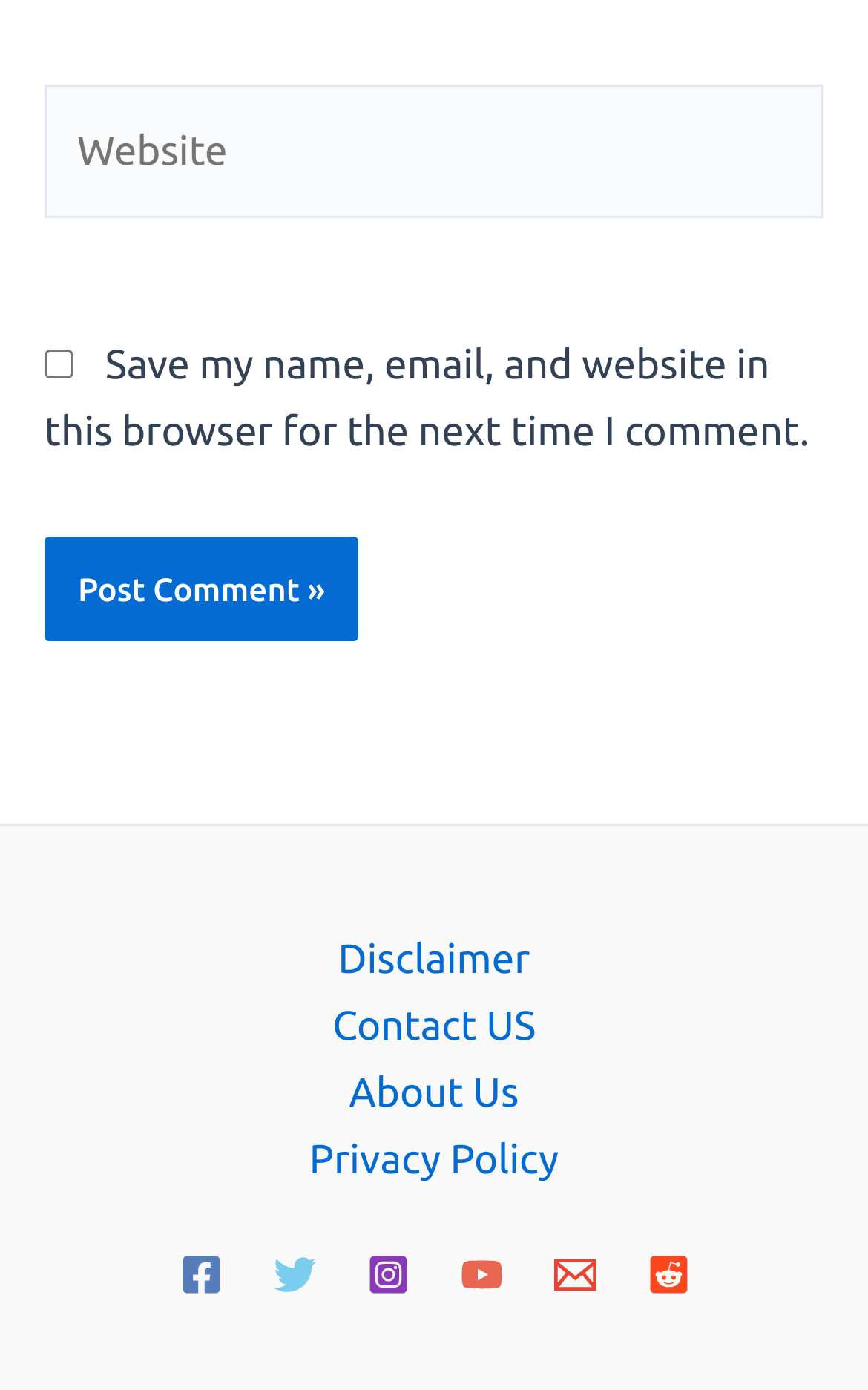What is the position of the Facebook link?
Using the image as a reference, give an elaborate response to the question.

The Facebook link is located at the top-left corner of the social media links section, with a bounding box coordinate of [0.206, 0.902, 0.255, 0.932].